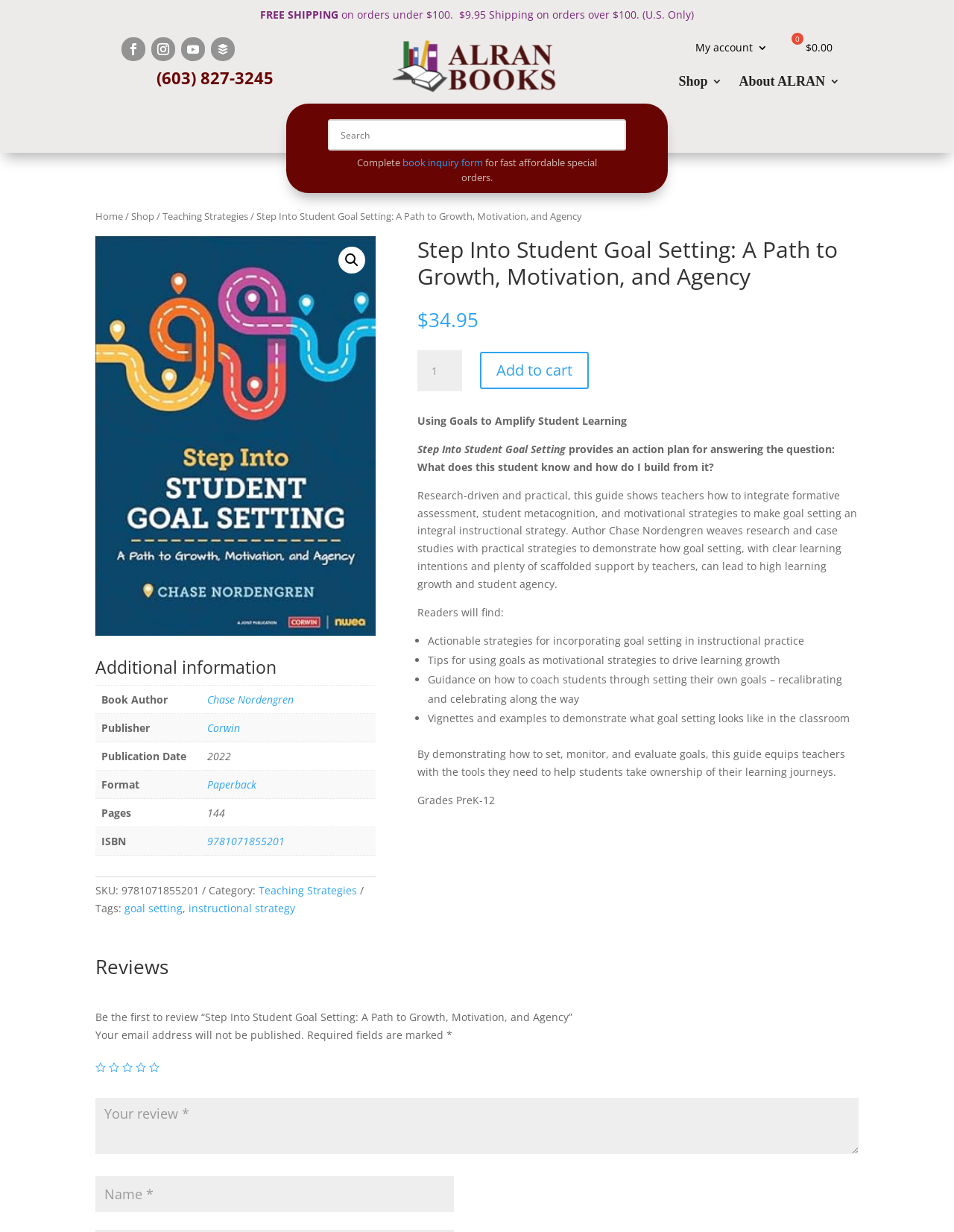Using the provided description parent_node: Search name="s" placeholder="Search", find the bounding box coordinates for the UI element. Provide the coordinates in (top-left x, top-left y, bottom-right x, bottom-right y) format, ensuring all values are between 0 and 1.

[0.345, 0.097, 0.655, 0.122]